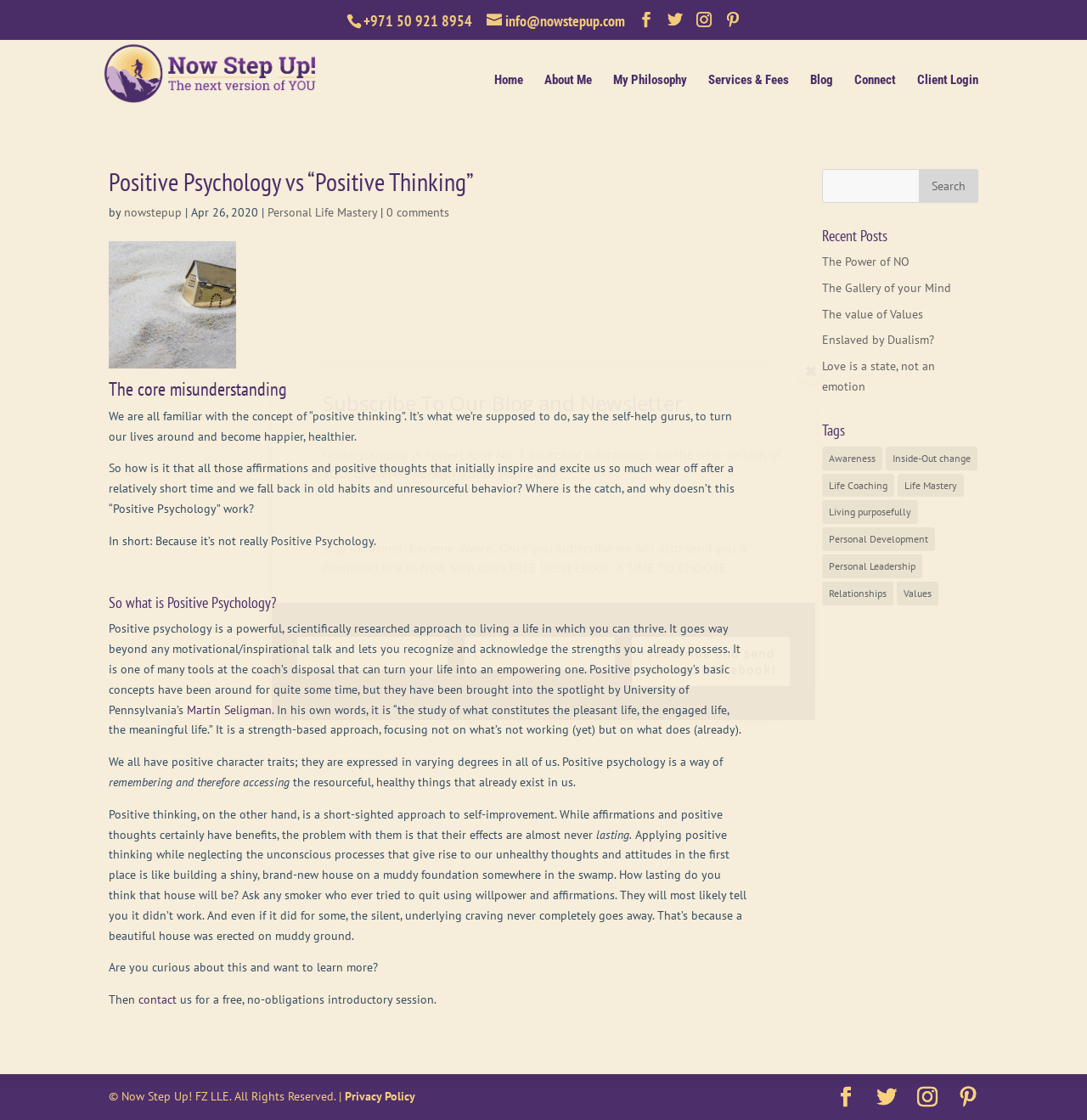Please reply to the following question with a single word or a short phrase:
How many recent posts are listed on the page?

5